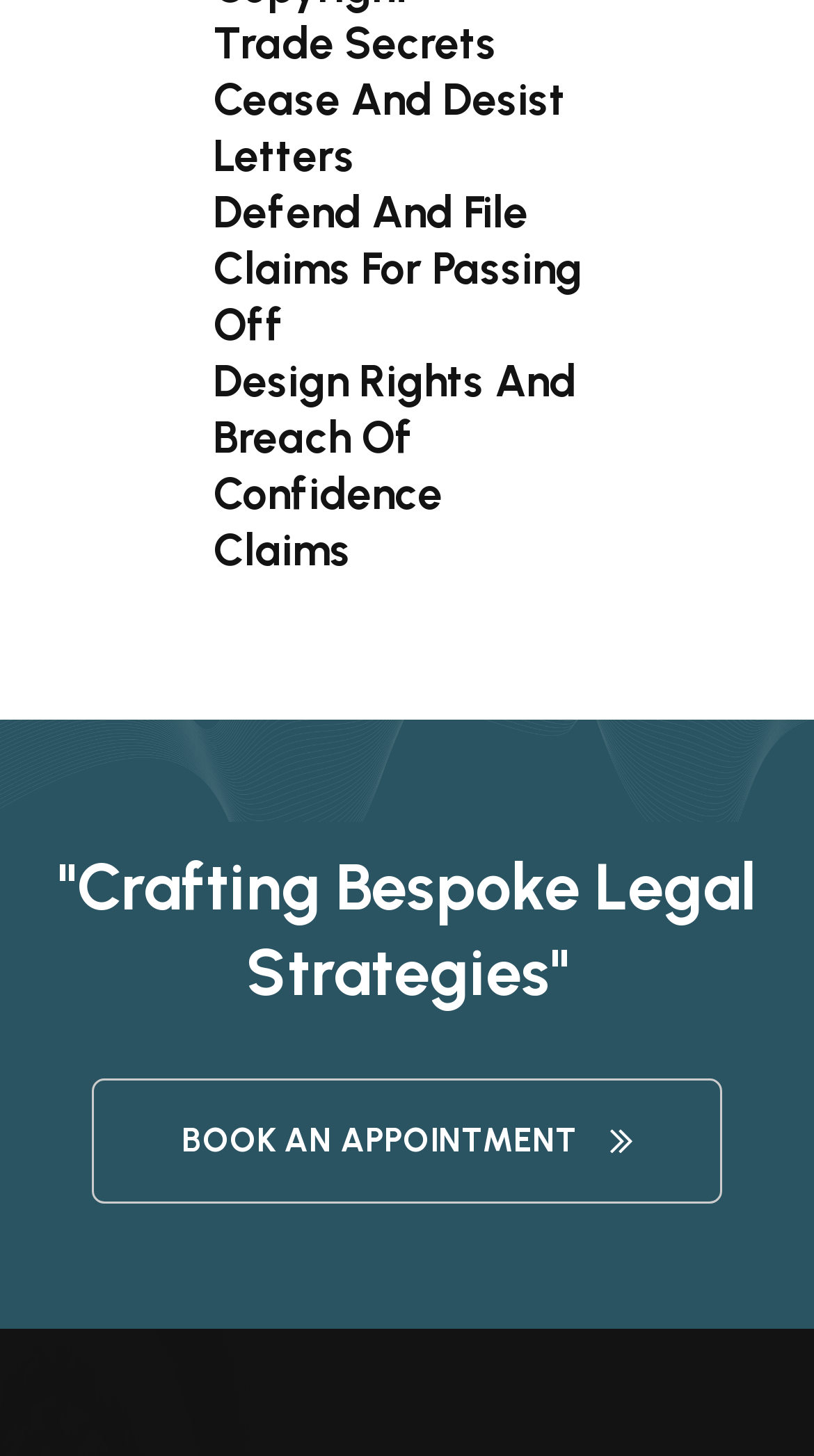Please answer the following question using a single word or phrase: 
What is the theme of the webpage?

Legal Strategies